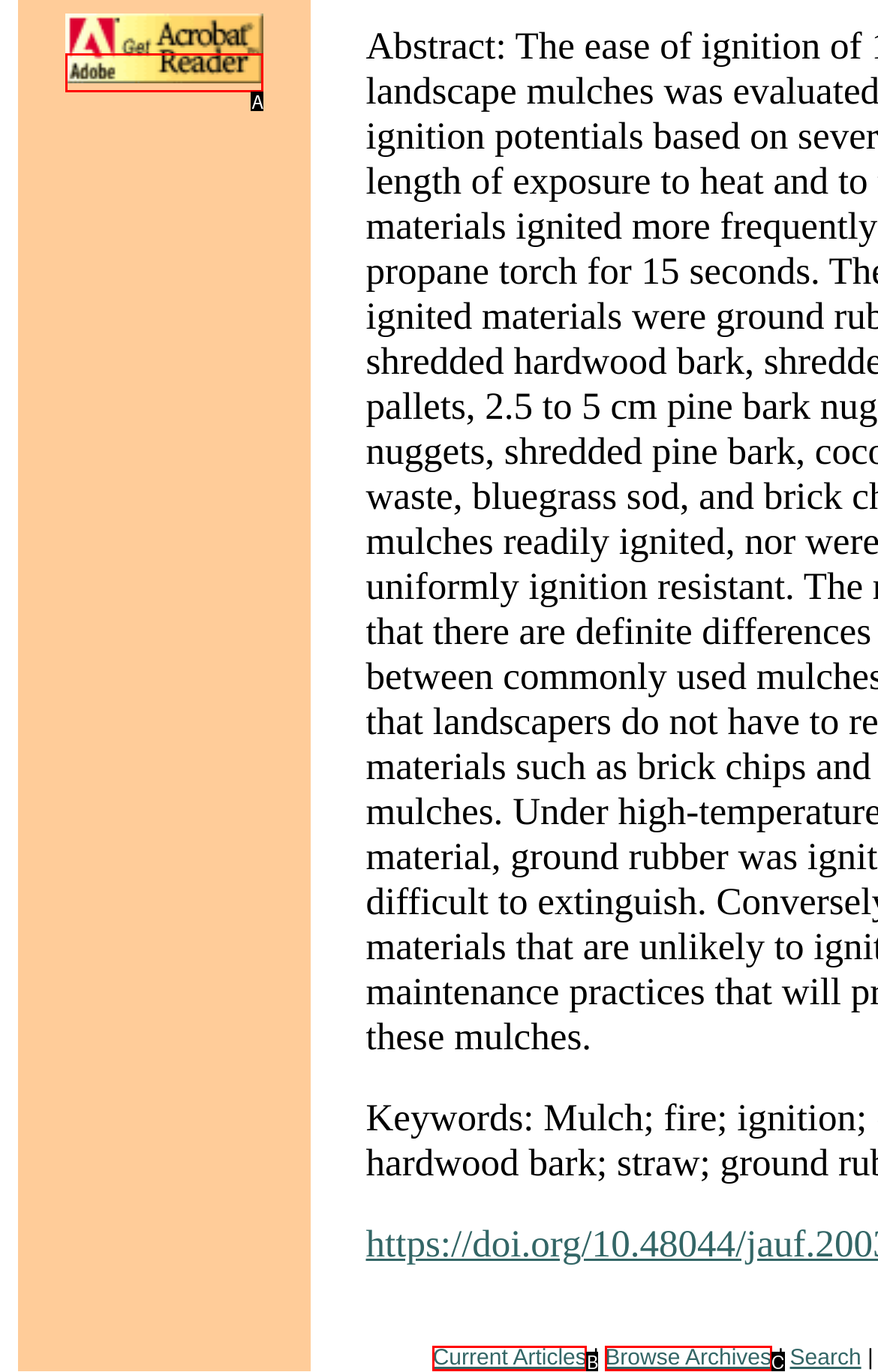Using the element description: alt="Get Acrobat Reader", select the HTML element that matches best. Answer with the letter of your choice.

A